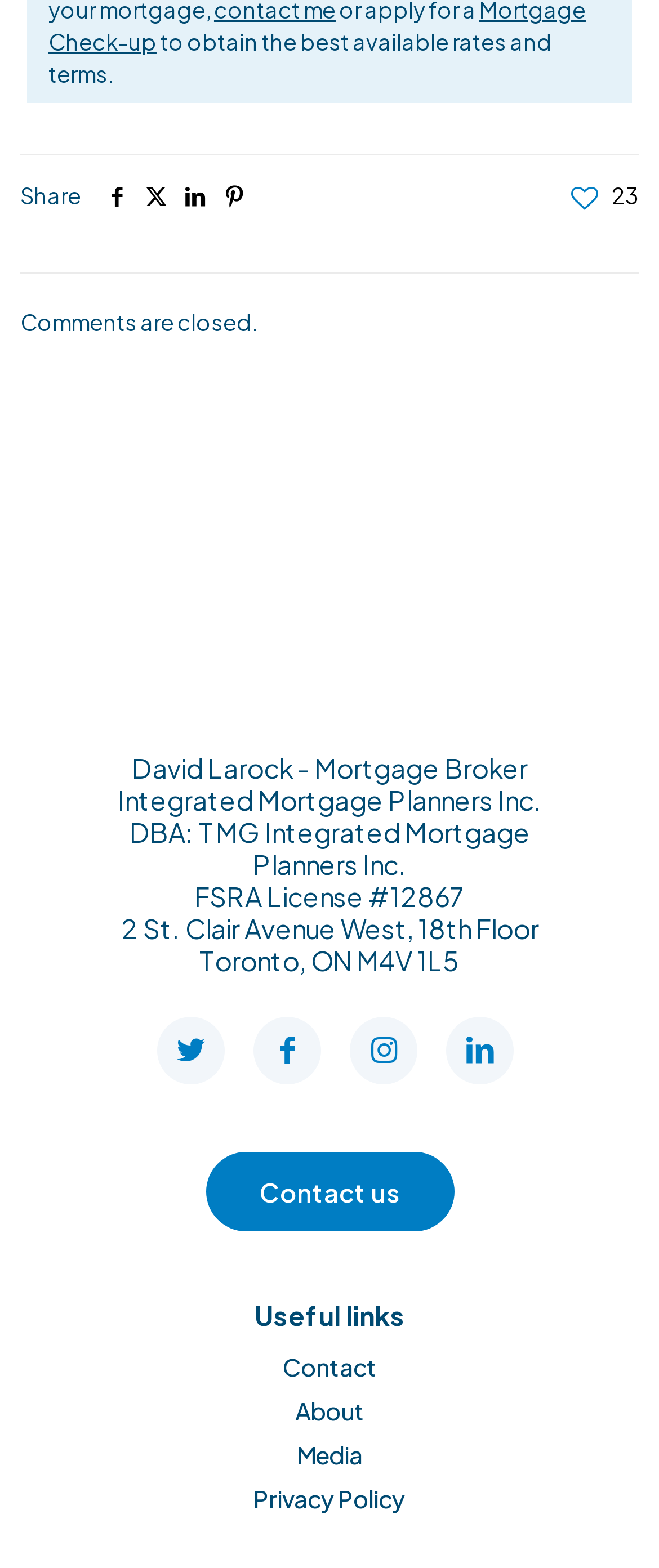What is the license number of the company?
Examine the screenshot and reply with a single word or phrase.

12867